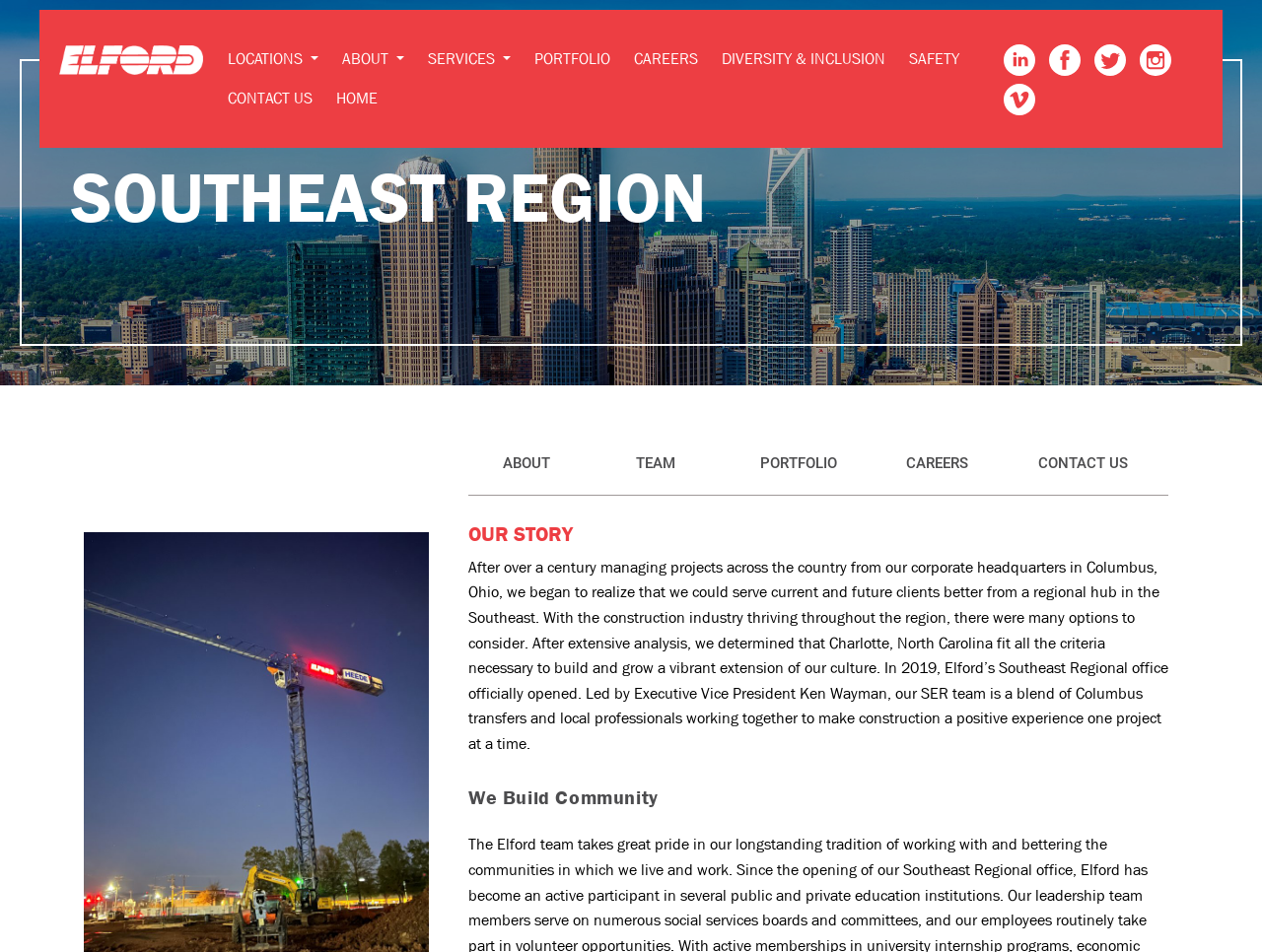Specify the bounding box coordinates of the area to click in order to execute this command: 'Visit the 'World Currency News Archives''. The coordinates should consist of four float numbers ranging from 0 to 1, and should be formatted as [left, top, right, bottom].

None